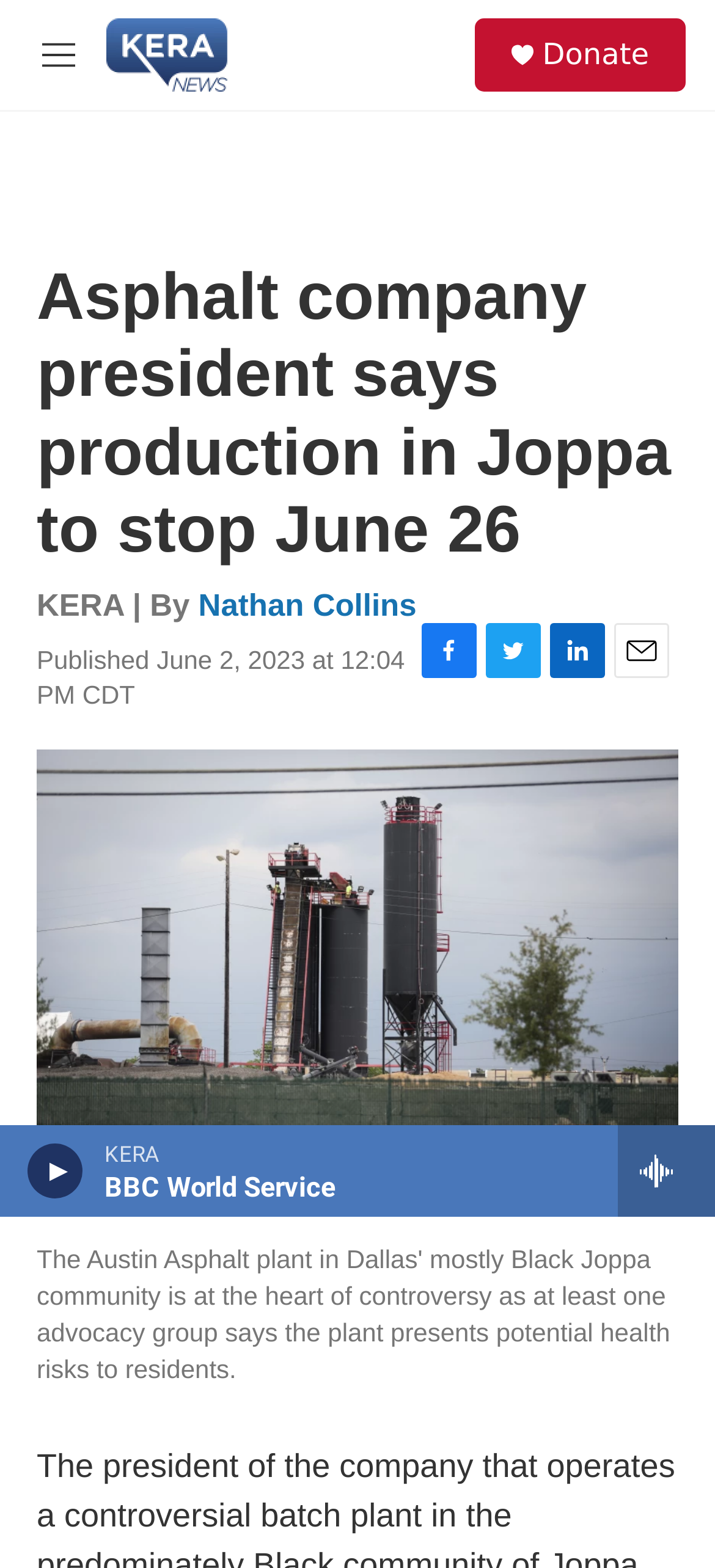Locate the bounding box coordinates of the region to be clicked to comply with the following instruction: "Play the audio". The coordinates must be four float numbers between 0 and 1, in the form [left, top, right, bottom].

[0.045, 0.735, 0.109, 0.759]